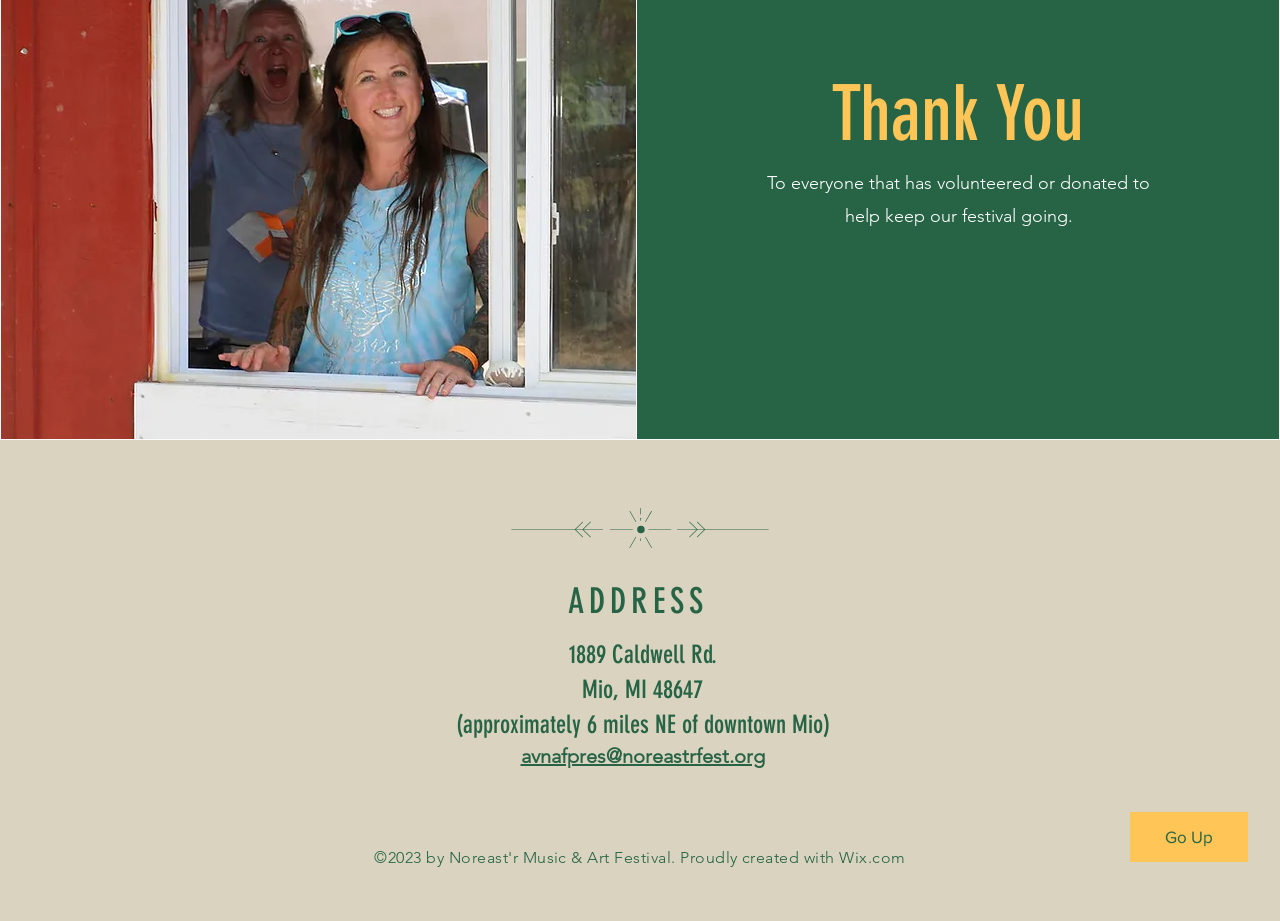Please look at the image and answer the question with a detailed explanation: What is the email address for contact?

The email address can be found below the address section, it's a link labeled 'avnafpres@noreastrfest.org'.